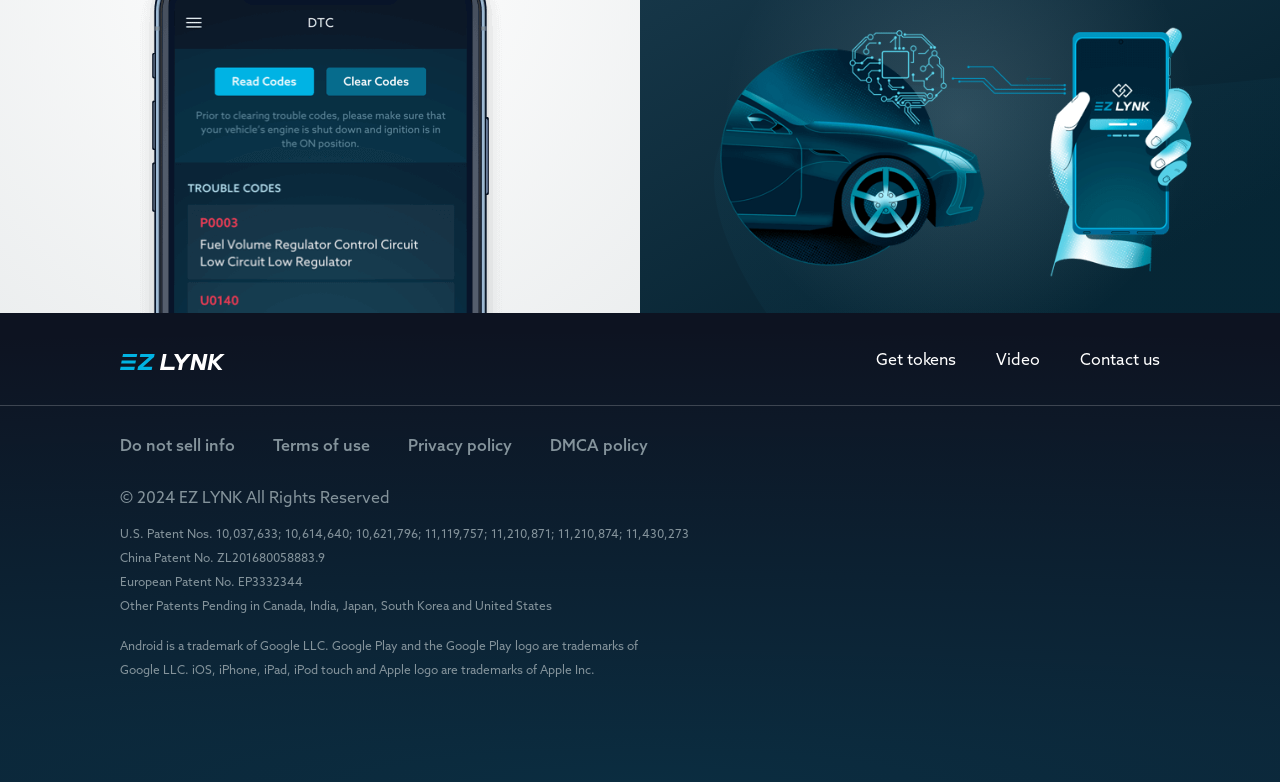What is the copyright year?
Look at the screenshot and provide an in-depth answer.

The copyright year can be found at the bottom of the webpage, where it is written as '© 2024'.